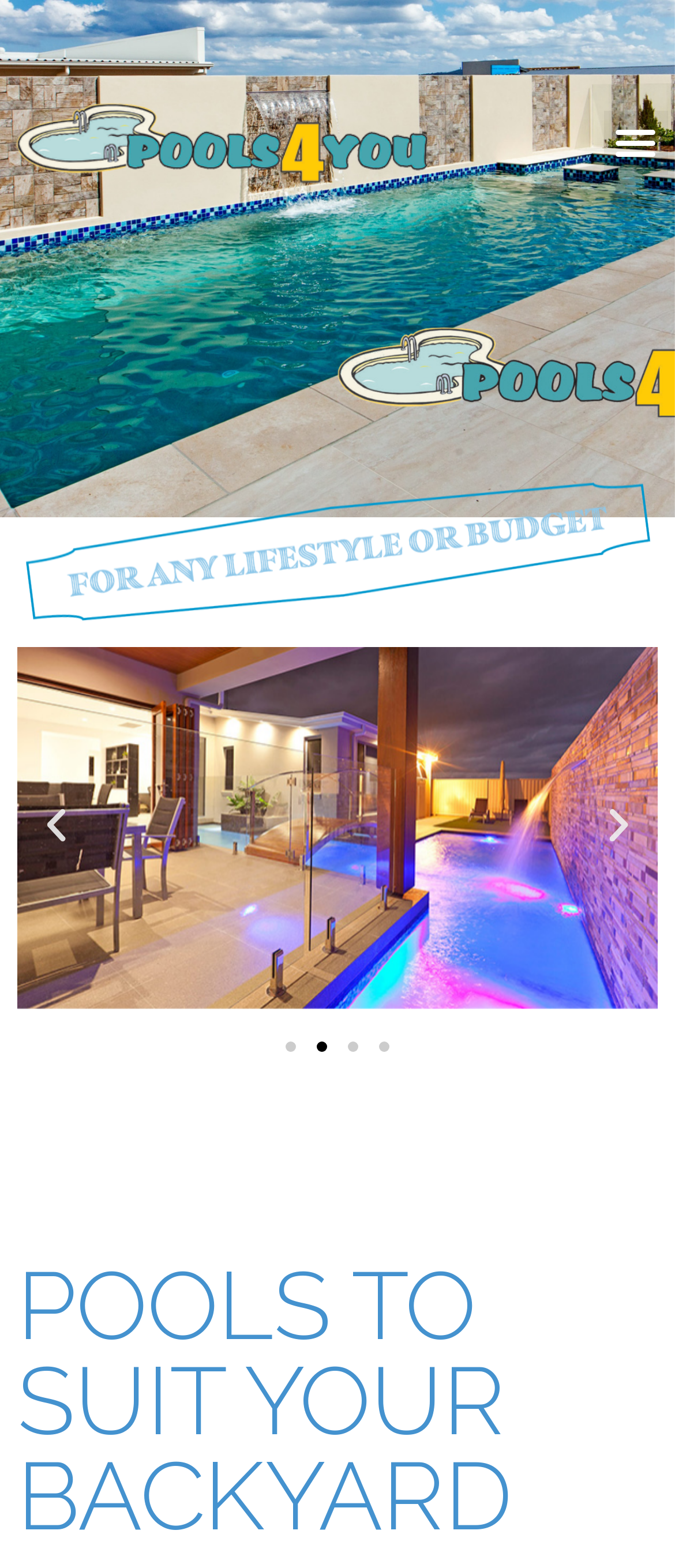Please provide the bounding box coordinates for the UI element as described: "Fall 2013 Newsletter". The coordinates must be four floats between 0 and 1, represented as [left, top, right, bottom].

None